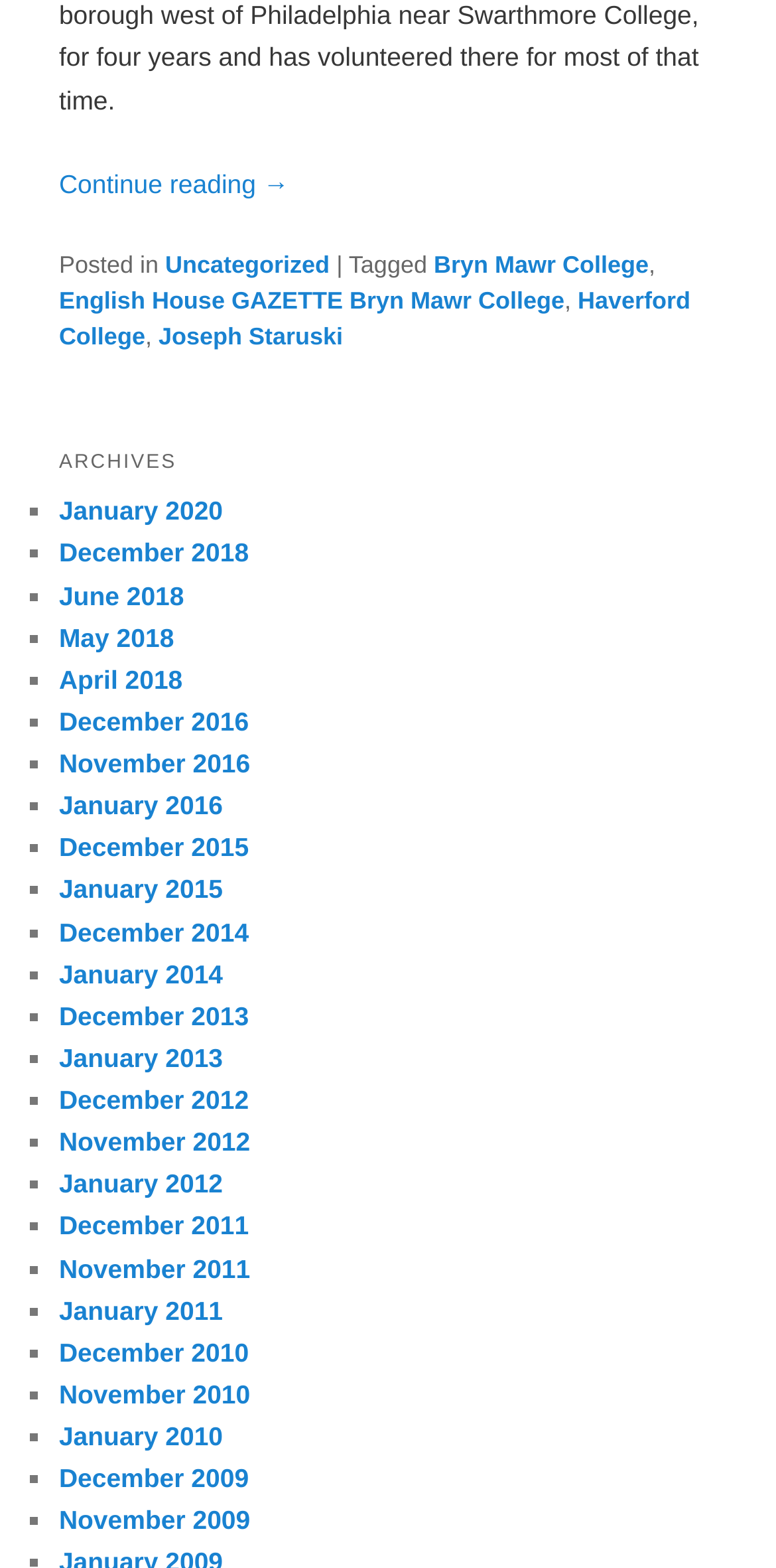Given the element description: "Continue reading →", predict the bounding box coordinates of the UI element it refers to, using four float numbers between 0 and 1, i.e., [left, top, right, bottom].

[0.076, 0.108, 0.372, 0.127]